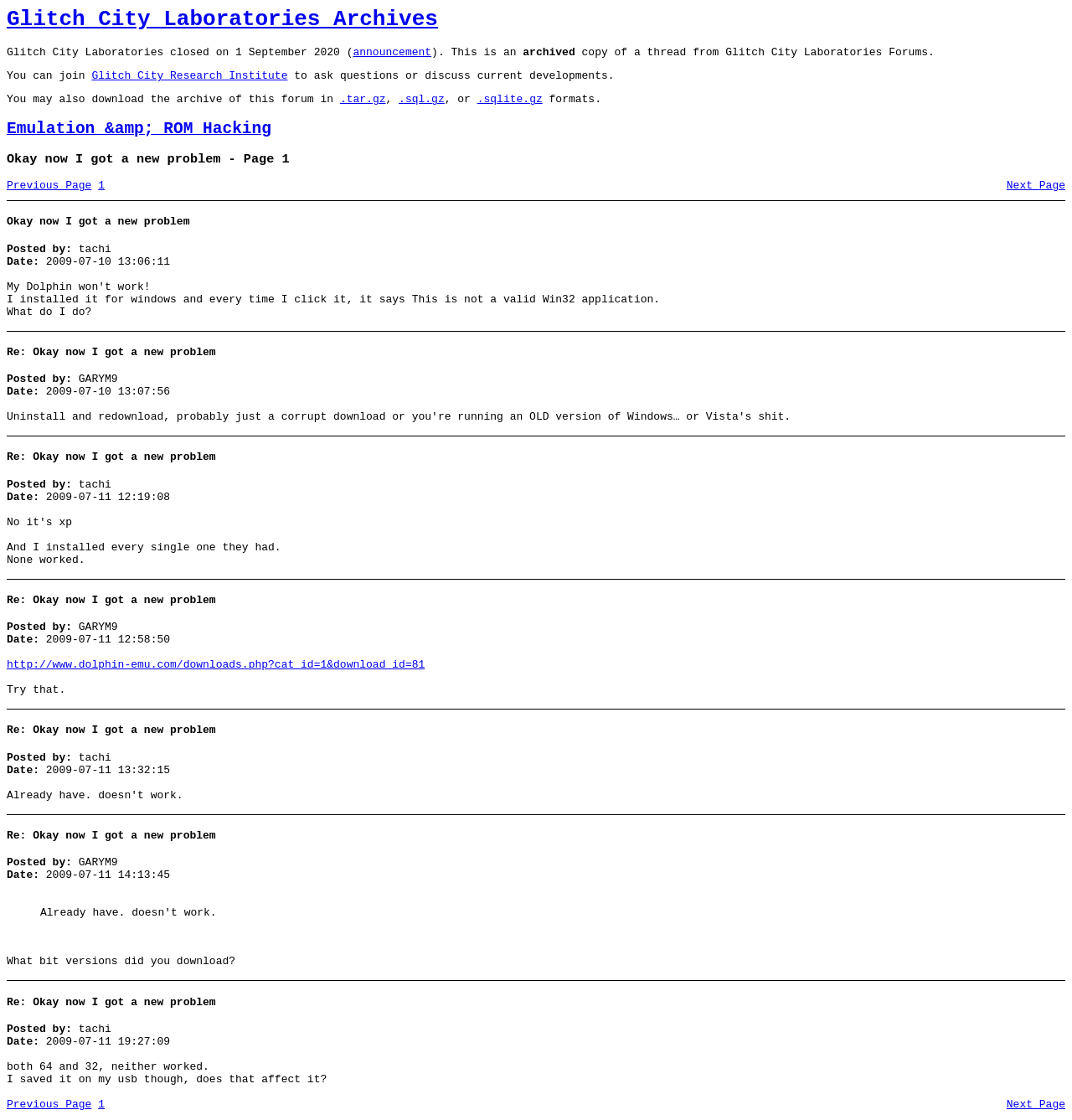What is the problem that the user 'tachi' is facing?
Refer to the screenshot and deliver a thorough answer to the question presented.

The user 'tachi' installed a program for Windows, but every time they click it, it says 'This is not a valid Win32 application.'